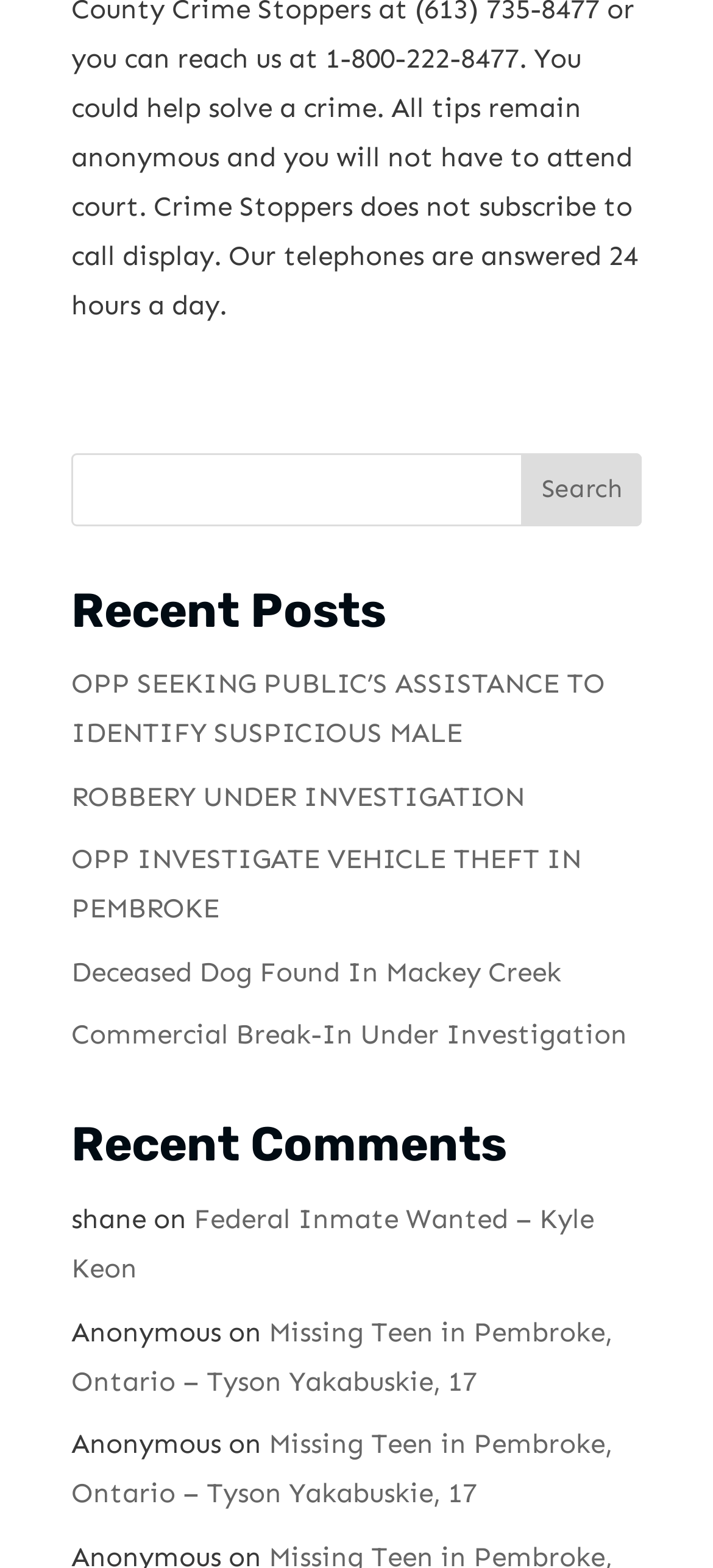What is the title of the first recent post?
Give a detailed response to the question by analyzing the screenshot.

I looked at the first link under the 'Recent Posts' heading, and its text is 'OPP SEEKING PUBLIC’S ASSISTANCE TO IDENTIFY SUSPICIOUS MALE'.